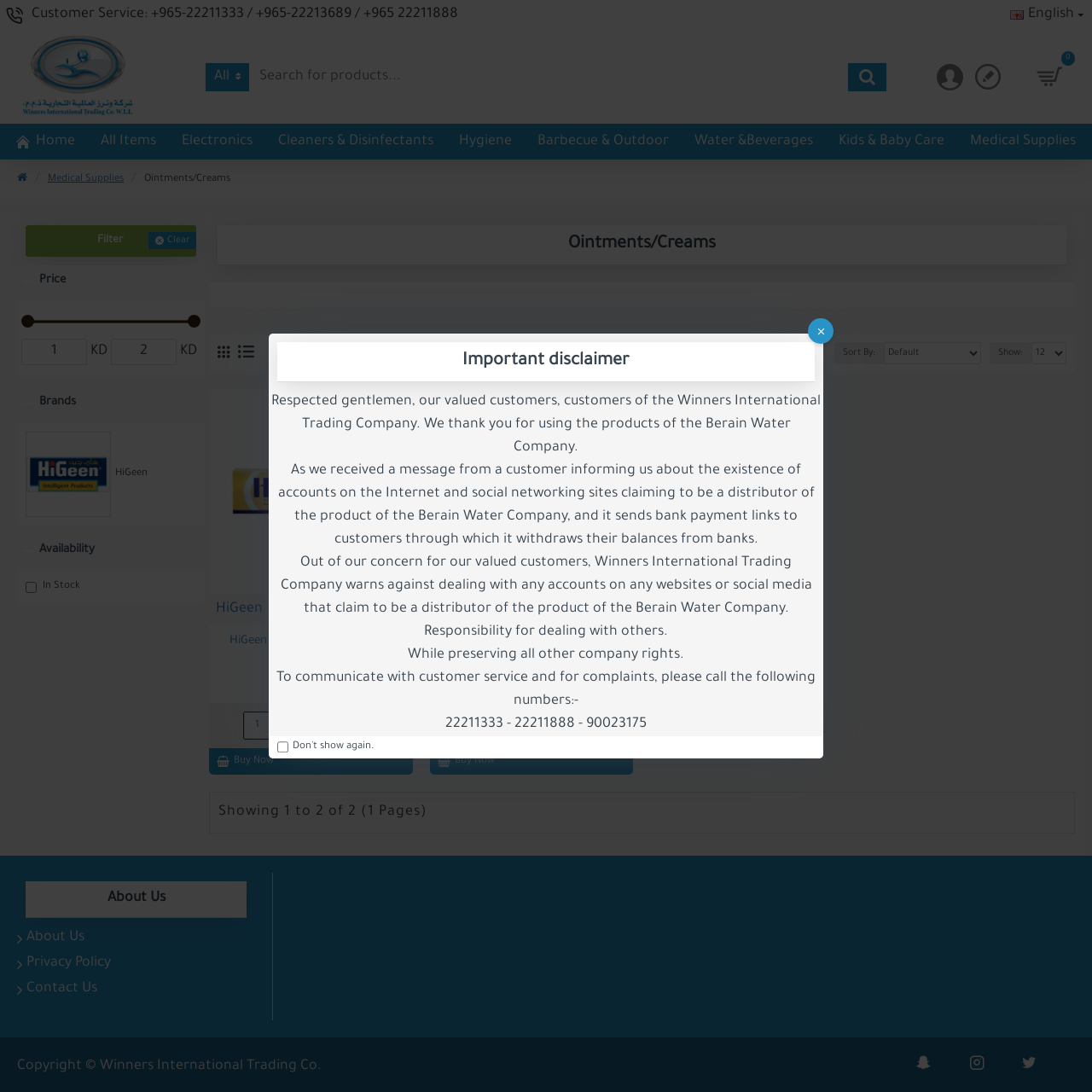Can you find the bounding box coordinates for the element to click on to achieve the instruction: "Filter by price"?

[0.016, 0.243, 0.188, 0.271]